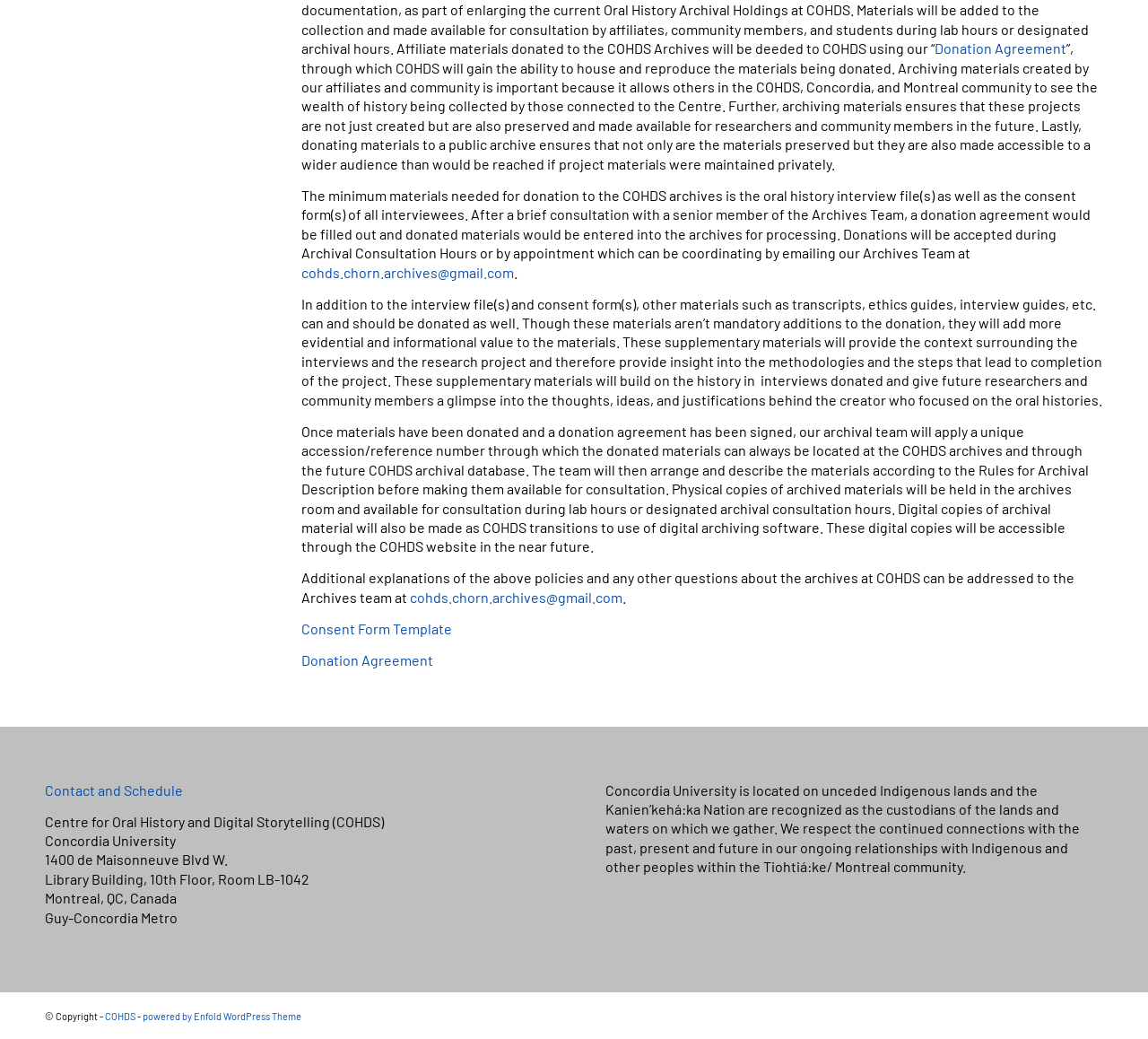Given the description parent_node: Search for... aria-label="Search", predict the bounding box coordinates of the UI element. Ensure the coordinates are in the format (top-left x, top-left y, bottom-right x, bottom-right y) and all values are between 0 and 1.

None